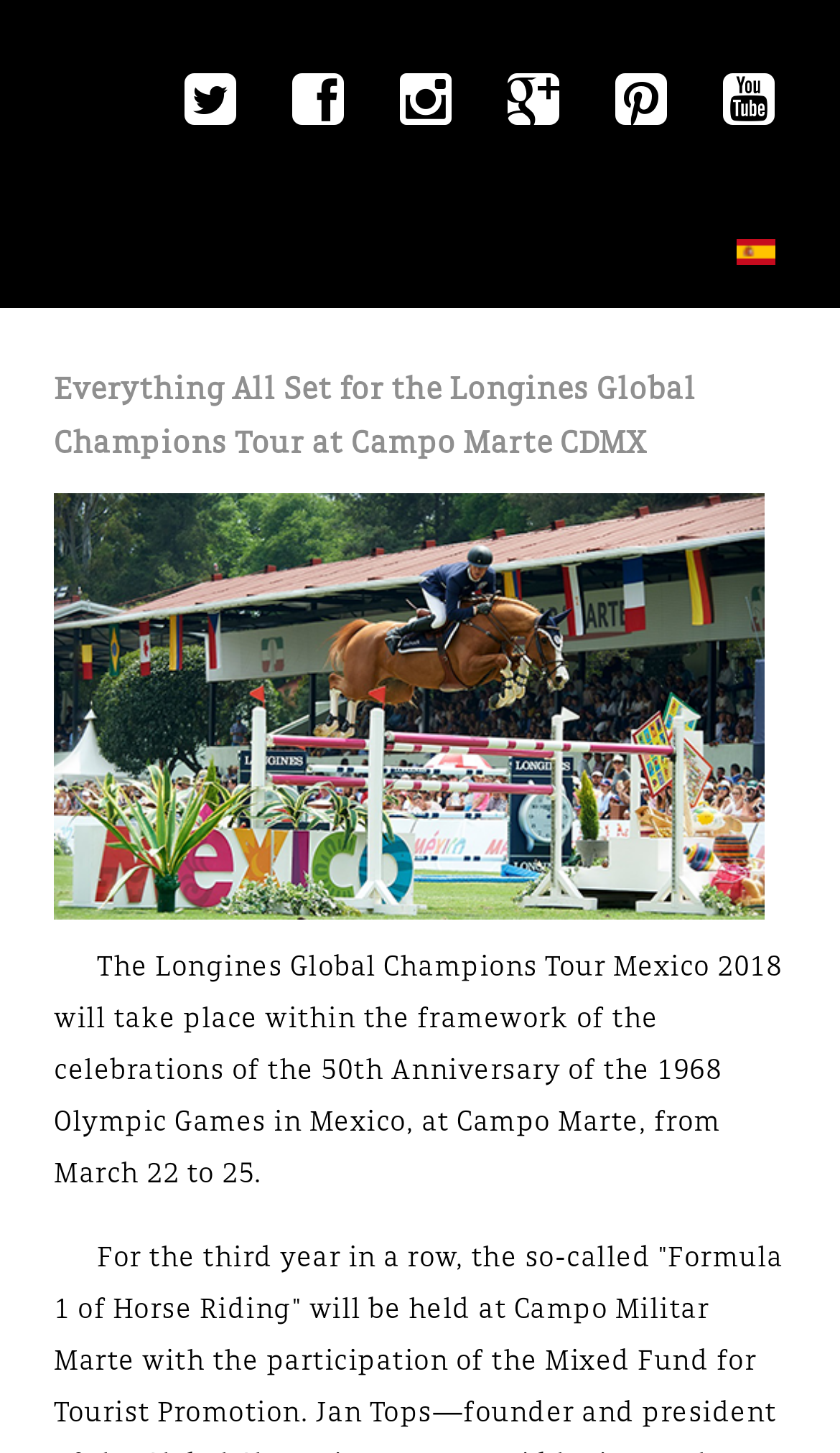Create a detailed narrative describing the layout and content of the webpage.

The webpage is about the Longines Global Champions Tour Mexico 2018, which is taking place at Campo Marte as part of the 50th Anniversary celebrations of the 1968 Olympic Games in Mexico. 

At the top left of the page, there are six social media links, each represented by an icon, spaced evenly apart. Below these icons, there is a language selection option, "Español", which is accompanied by a small flag icon. 

The main heading, "Everything All Set for the Longines Global Champions Tour at Campo Marte CDMX", is prominently displayed in the top center of the page. Below this heading, there is a paragraph of text that provides more information about the event, stating that it will take place from March 22 to 25.